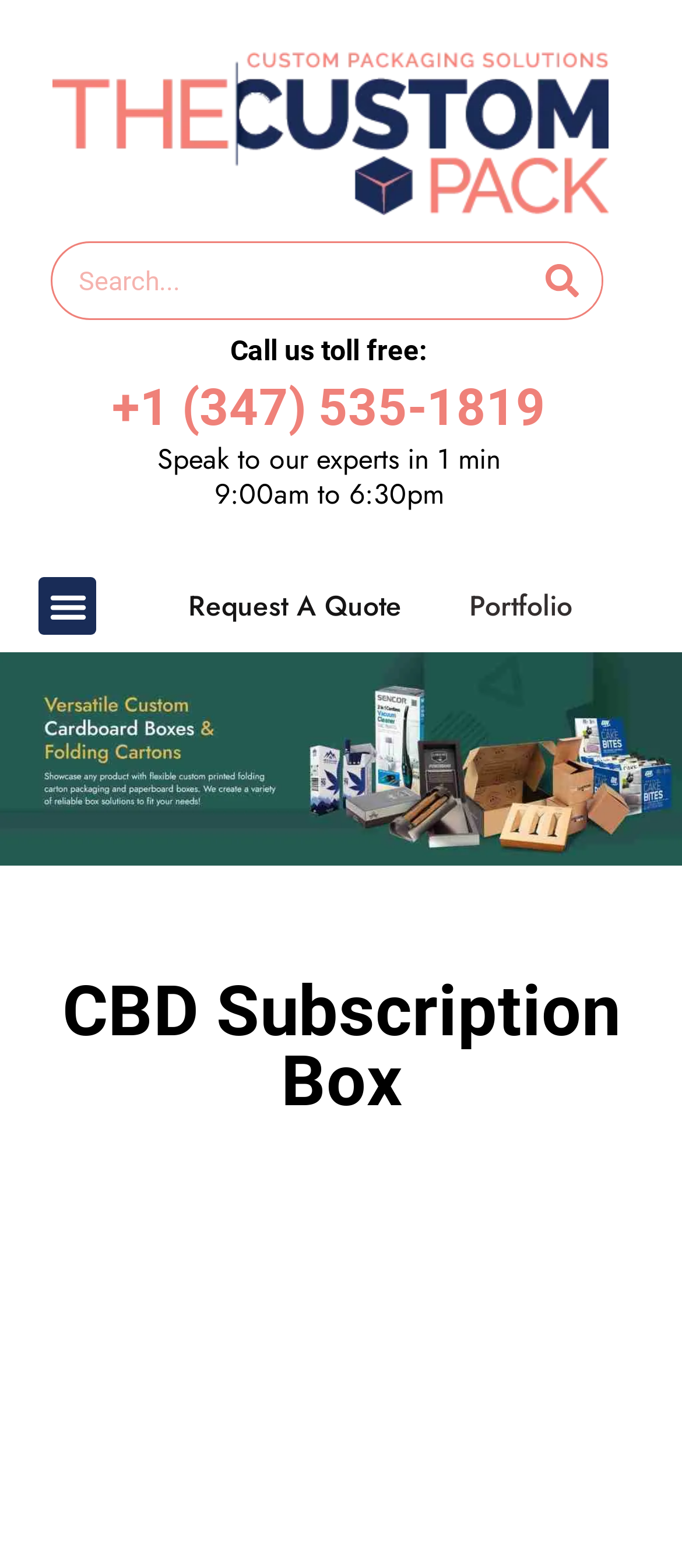What is the topic of the webpage?
Answer the question with a detailed and thorough explanation.

I determined the topic of the webpage by looking at the heading 'CBD Subscription Box' and the context of the webpage, which suggests that it is about CBD subscription boxes.